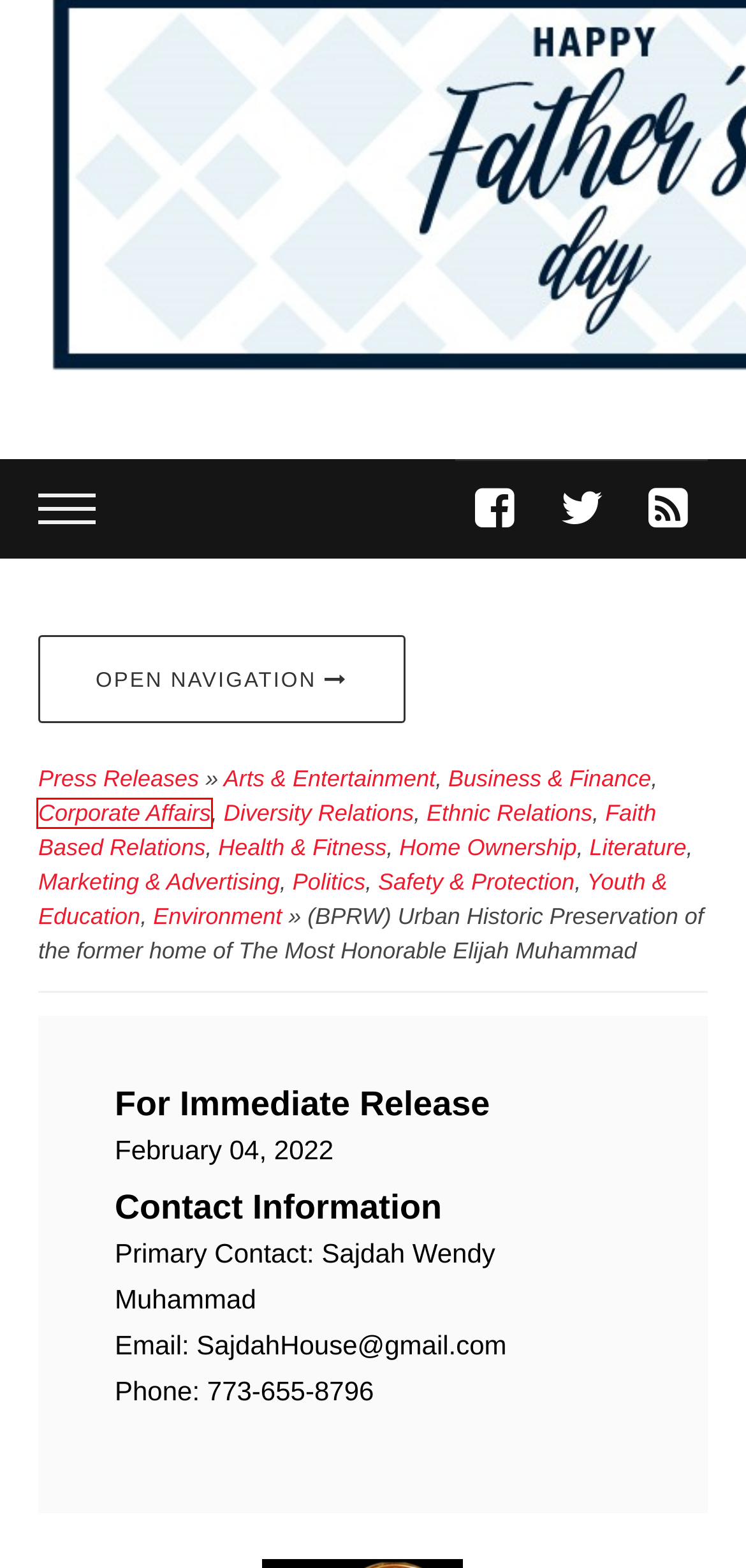A screenshot of a webpage is given, featuring a red bounding box around a UI element. Please choose the webpage description that best aligns with the new webpage after clicking the element in the bounding box. These are the descriptions:
A. Marketing & Advertising | News channels | Black PR Wire, Inc.
B. Faith Based Relations | News channels | Black PR Wire, Inc.
C. Corporate Affairs | News channels | Black PR Wire, Inc.
D. Business & Finance | News channels | Black PR Wire, Inc.
E. Diversity Relations | News channels | Black PR Wire, Inc.
F. Safety & Protection | News channels | Black PR Wire, Inc.
G. Health & Fitness | News channels | Black PR Wire, Inc.
H. Ethnic Relations | News channels | Black PR Wire, Inc.

C